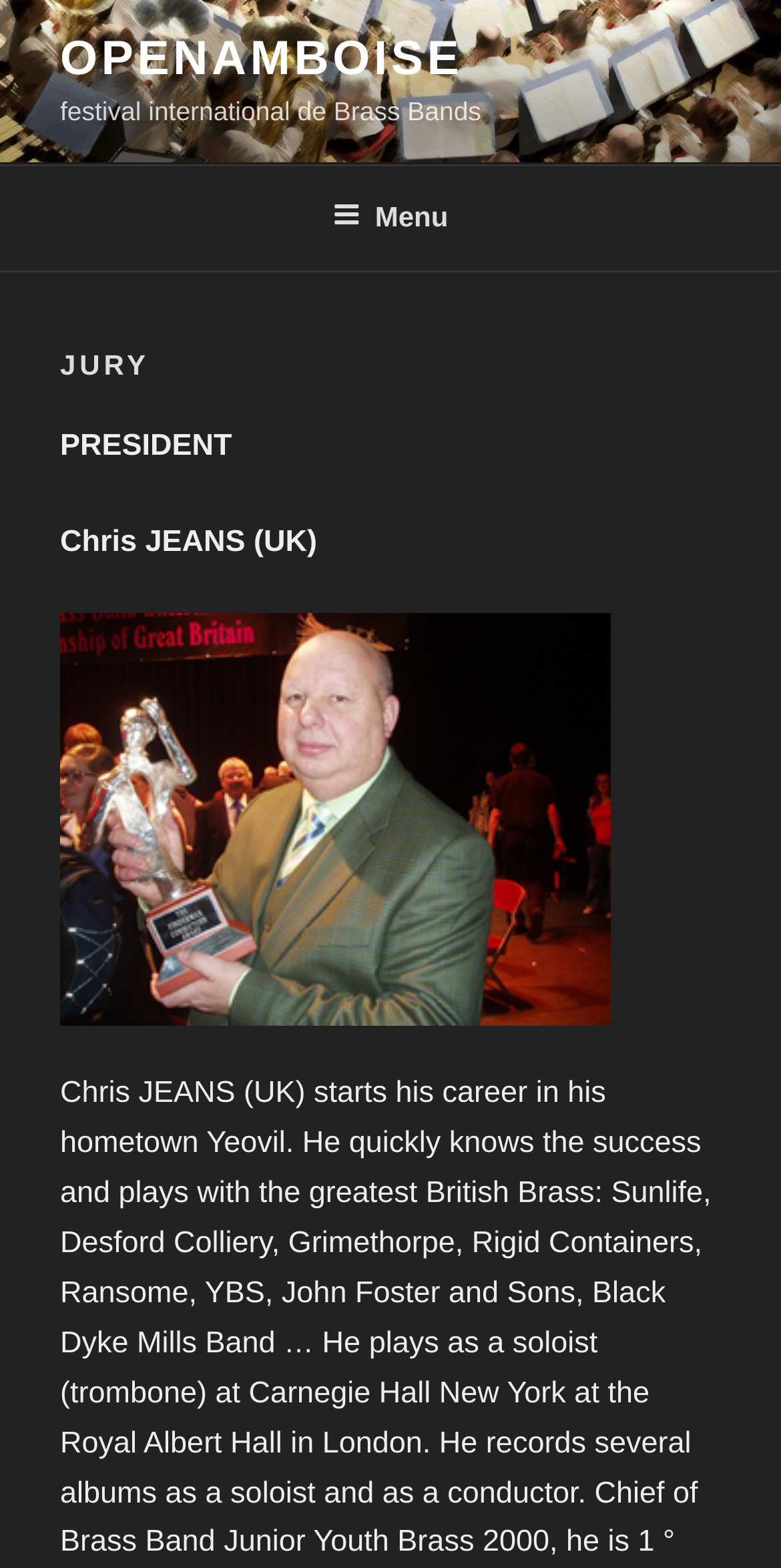Offer a meticulous description of the webpage's structure and content.

The webpage is about the jury of the Openamboise festival, specifically the international brass bands festival. At the top-left corner, there is a link to "OPENAMBOISE" and a static text "festival international de Brass Bands" is placed below it. 

A navigation menu, labeled as "Top Menu", spans across the top of the page, with a button labeled "Menu" on the right side. When expanded, the menu contains a header section with a heading "JURY" at the top. Below the heading, there is a static text "PRESIDENT" followed by the name "Chris JEANS (UK)" of the president of the jury. 

On the right side of the president's name, there is a figure, likely an image, that takes up a significant portion of the page.